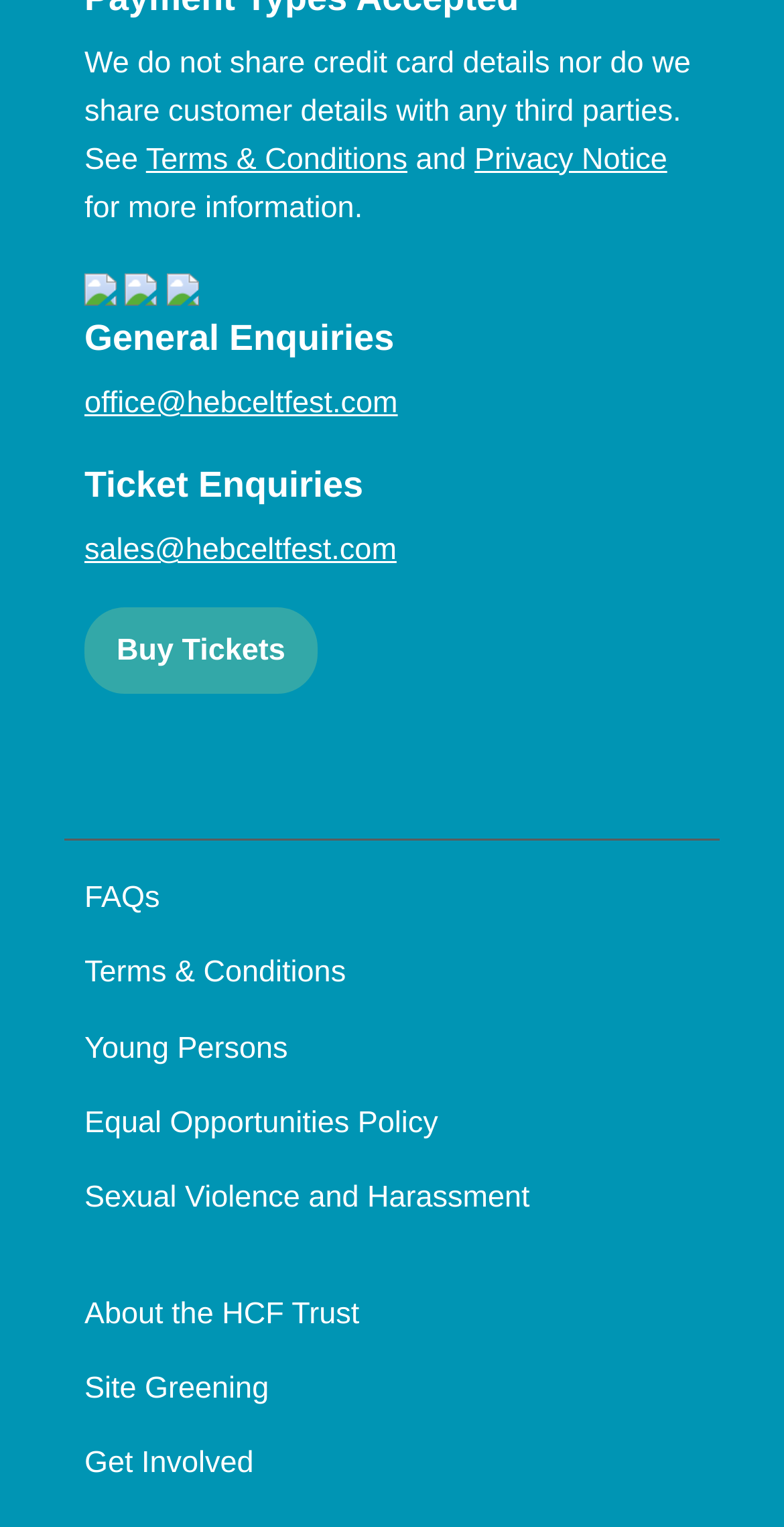Please provide a short answer using a single word or phrase for the question:
How many links are provided under 'General Enquiries'?

1